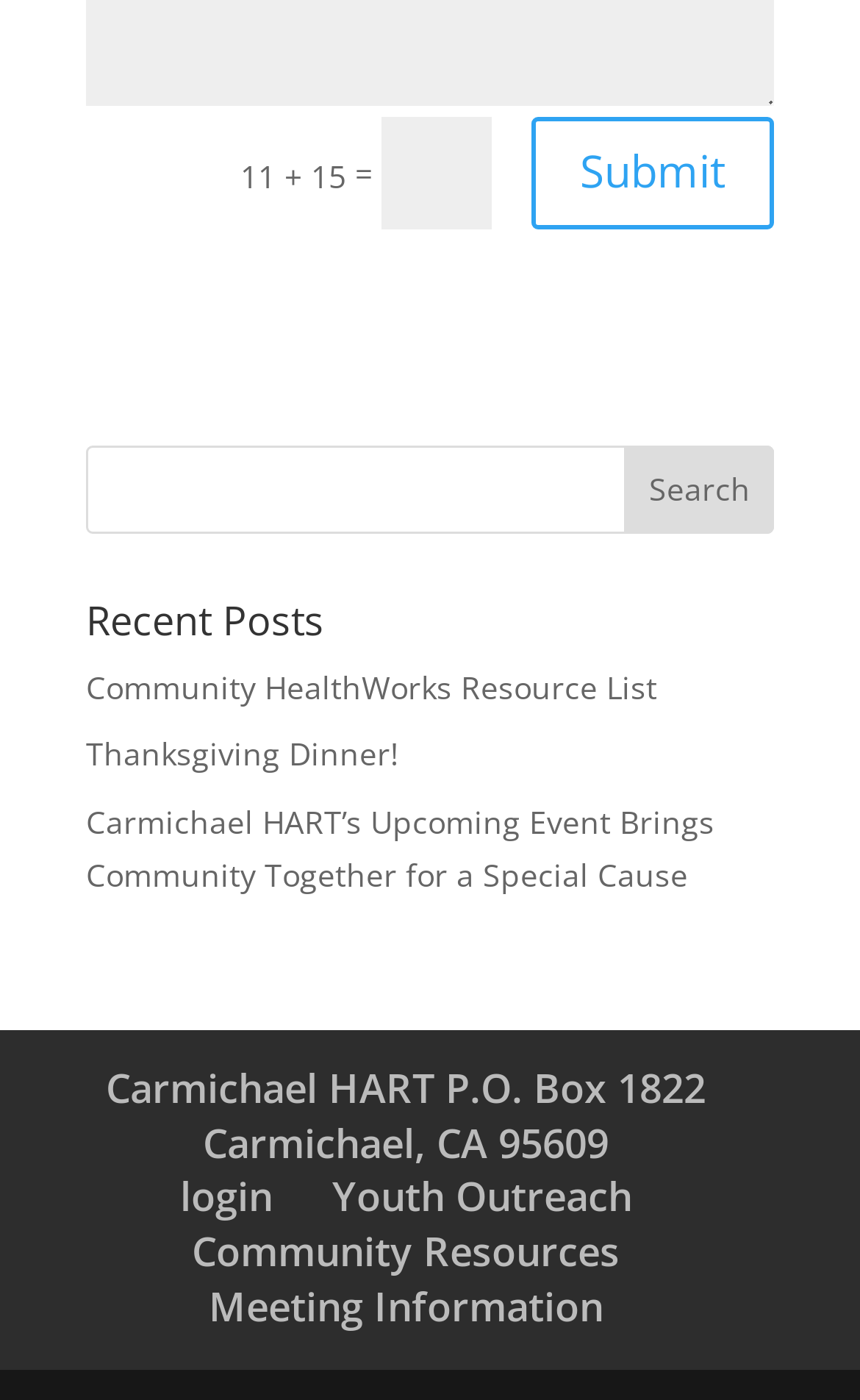Reply to the question with a single word or phrase:
How many textboxes are on the webpage?

2